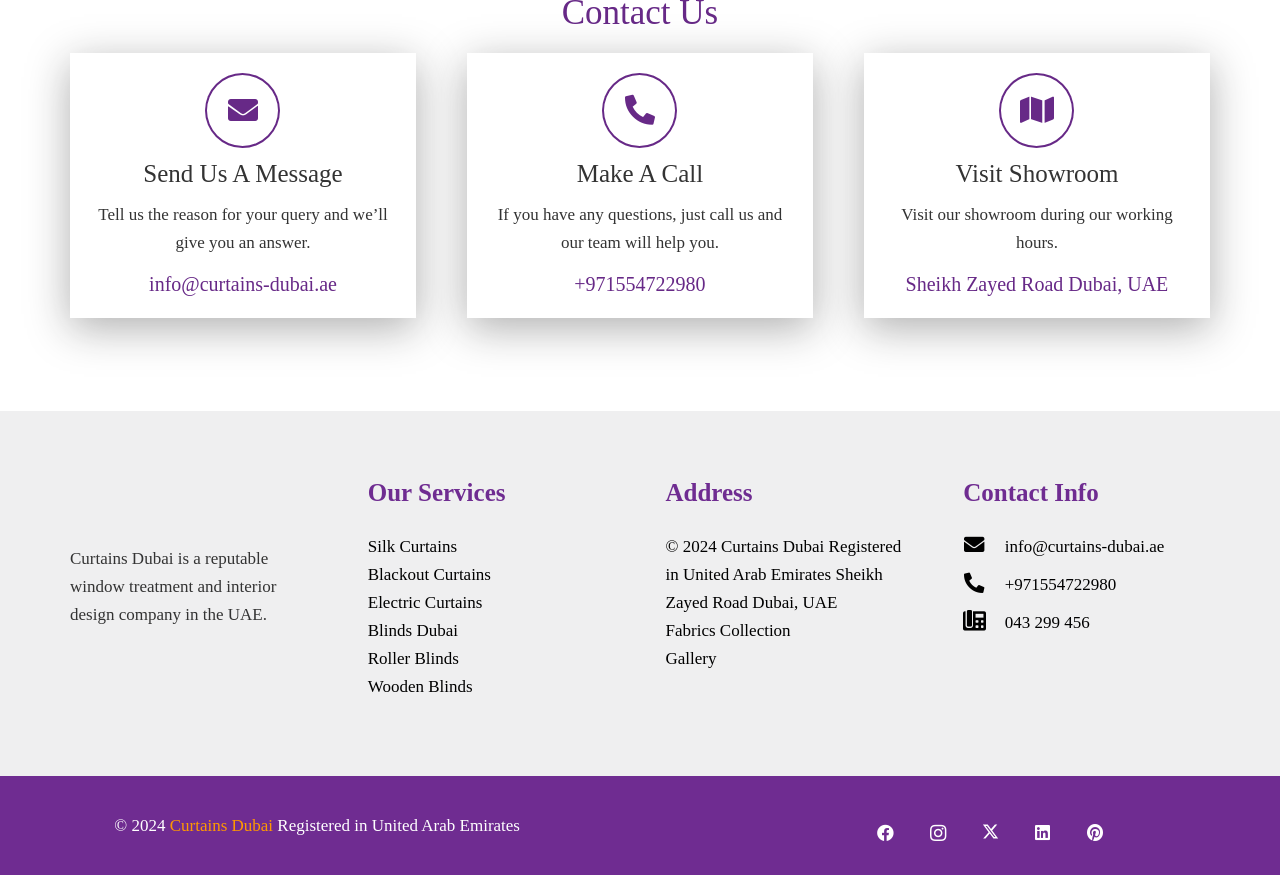Find the bounding box coordinates of the clickable area required to complete the following action: "Send us a message".

[0.112, 0.183, 0.268, 0.214]